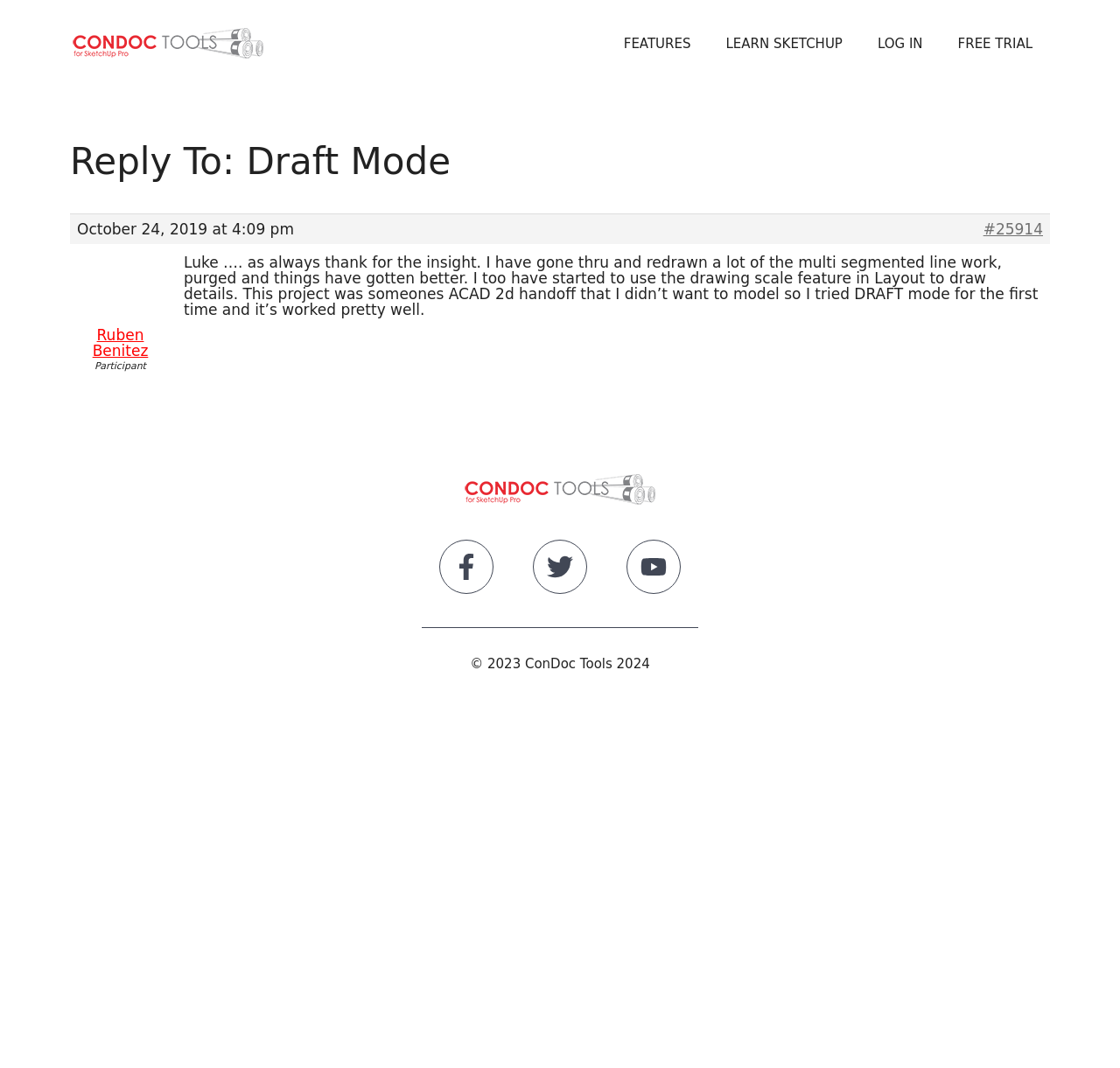Provide the bounding box coordinates of the HTML element described by the text: "alt="ConDoc Tools"".

[0.062, 0.032, 0.238, 0.048]